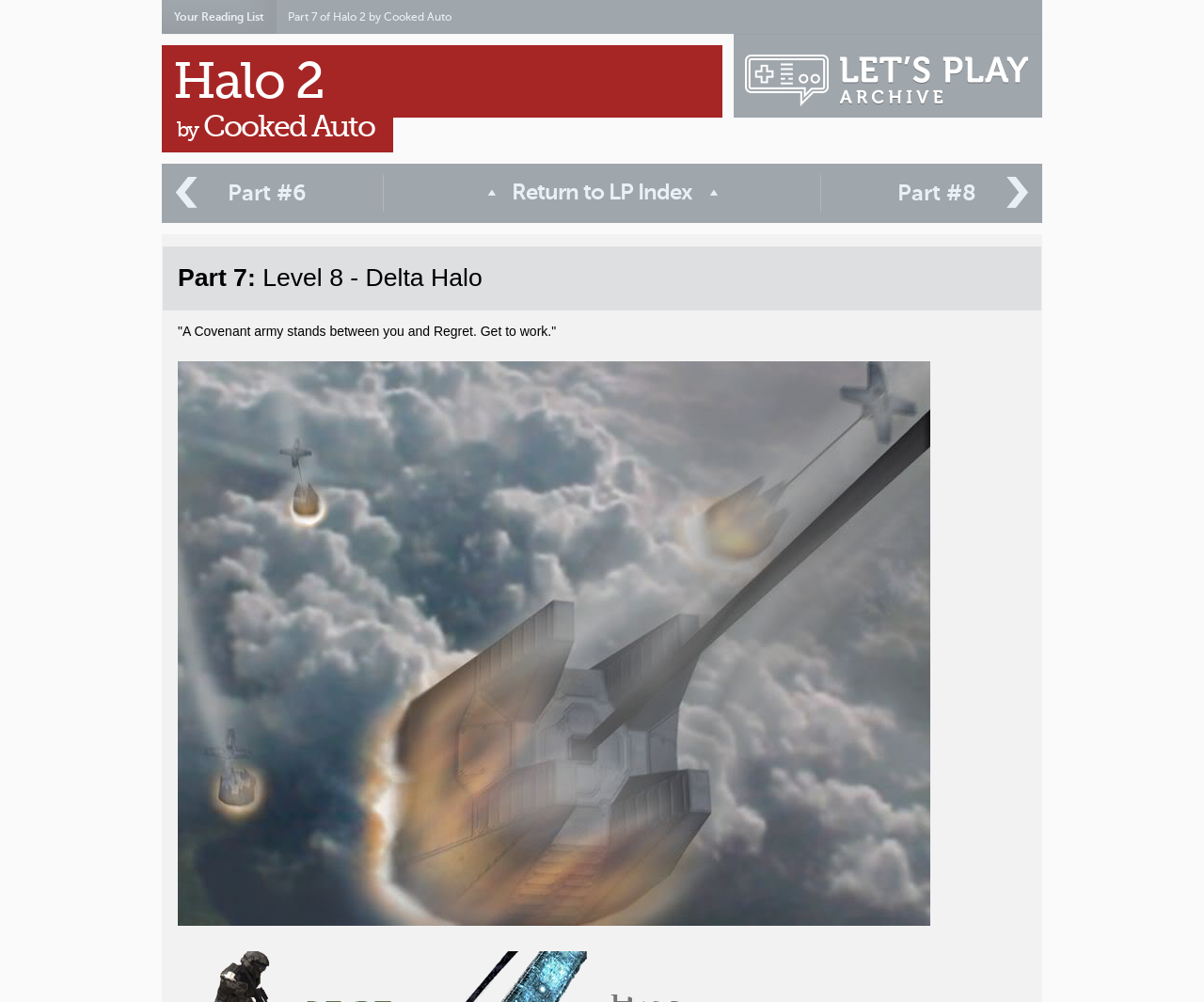What is the current part number?
We need a detailed and exhaustive answer to the question. Please elaborate.

The current part number can be found in the link element 'Part 7 of Halo 2 by Cooked Auto' with bounding box coordinates [0.239, 0.01, 0.375, 0.023].